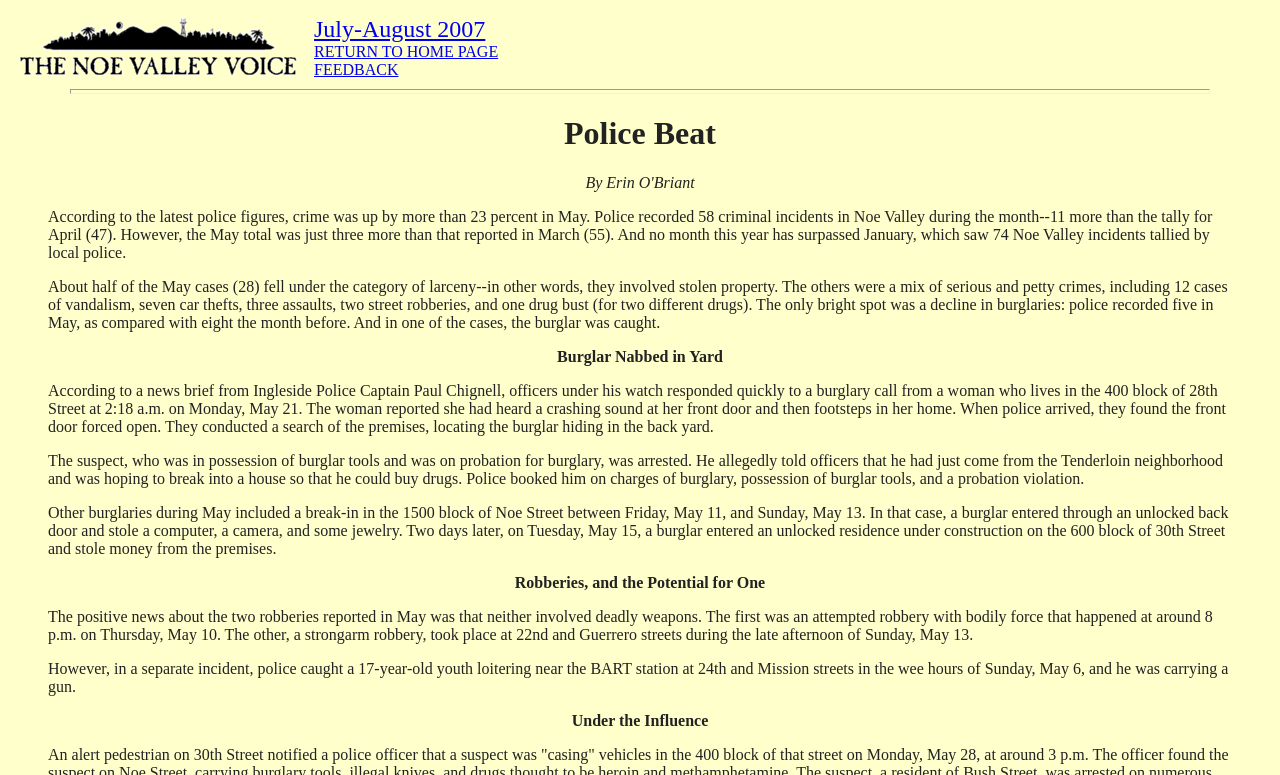Provide a comprehensive description of the webpage.

The webpage is about the "Police Beat" in Noe Valley, with a focus on crime statistics and incidents in May 2007. At the top, there is a layout table with two cells, one containing an image of "Noe Valley Voice" and the other with links to "July-August 2007", "RETURN TO HOME PAGE", and "FEEDBACK". 

Below this table, there is a horizontal separator line. The main content of the page is headed by a title "Police Beat" in a large font. The article begins by stating that crime was up by 23% in May, with 58 criminal incidents reported, and breaks down the types of crimes, including larceny, vandalism, car thefts, assaults, and drug busts. 

The article then highlights a specific incident where a burglar was caught in a yard, and provides details of the arrest and the suspect's confession. Other burglaries during May are also reported, including a break-in on Noe Street and a theft from a construction site on 30th Street. 

The article also mentions two robberies, one attempted and one successful, and a separate incident where a 17-year-old was caught loitering with a gun near the BART station. The page has a total of 7 images, including the "Noe Valley Voice" logo, and several blocks of text with varying font sizes.